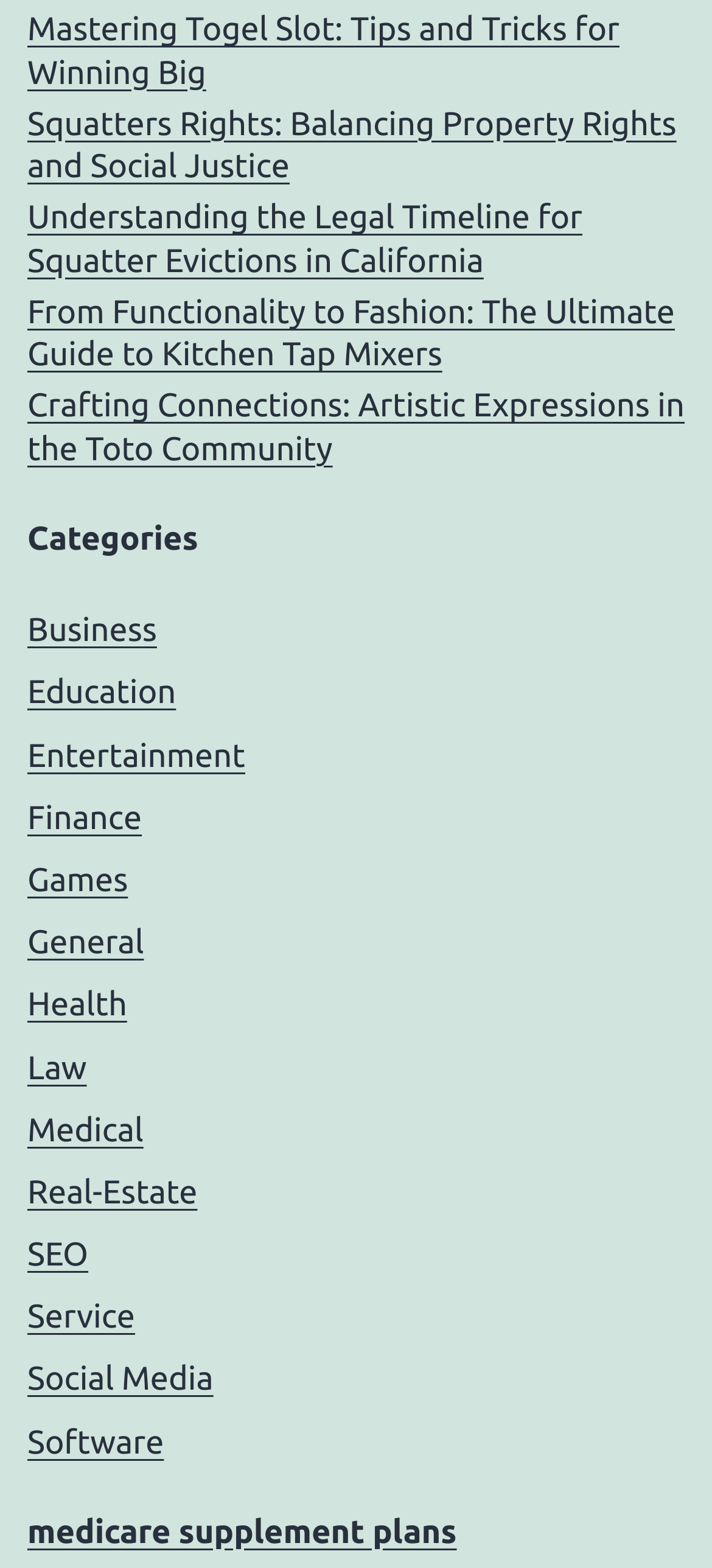Kindly provide the bounding box coordinates of the section you need to click on to fulfill the given instruction: "Explore Business".

[0.038, 0.39, 0.22, 0.414]